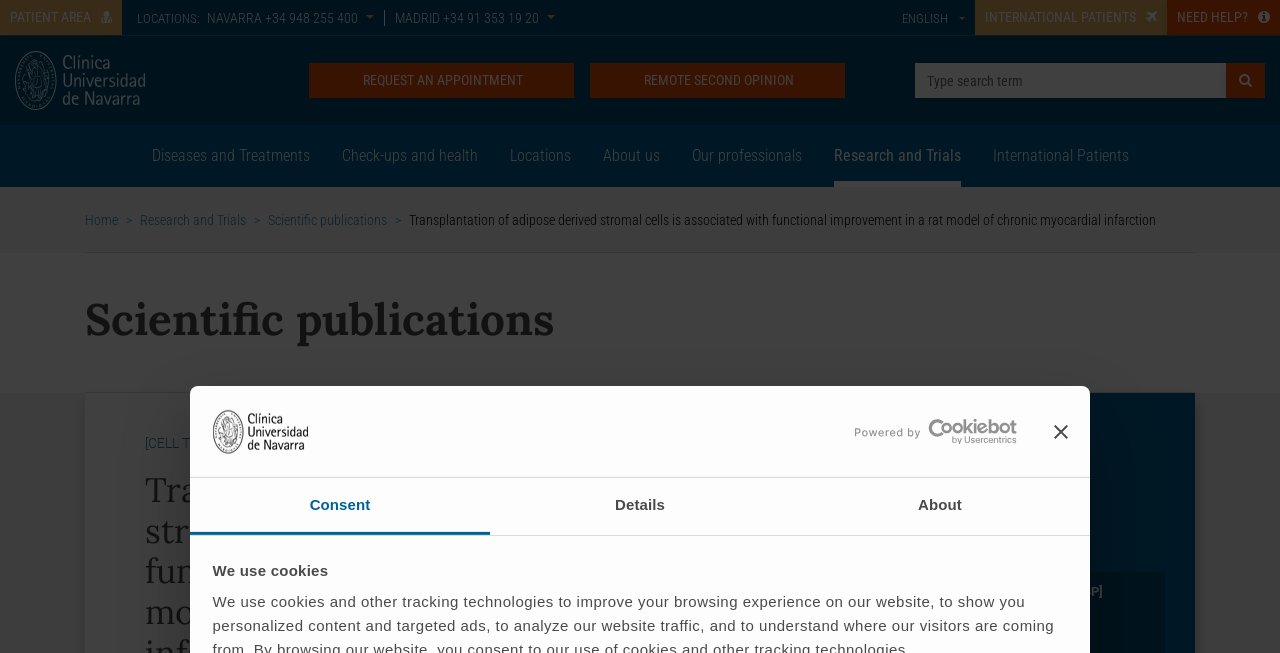Identify the bounding box of the HTML element described here: "NEED HELP?". Provide the coordinates as four float numbers between 0 and 1: [left, top, right, bottom].

[0.912, 0.0, 1.0, 0.054]